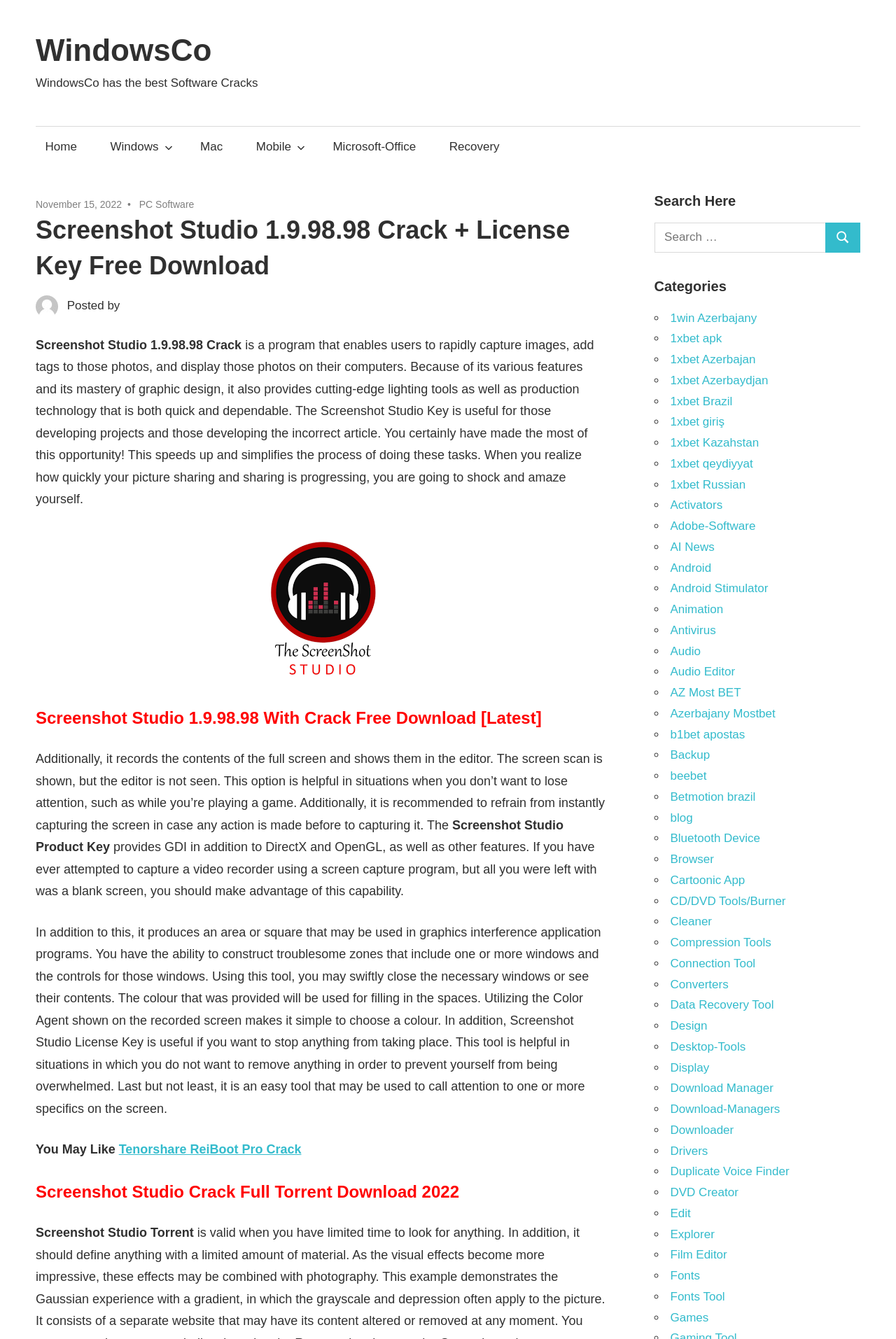Determine the bounding box coordinates for the area that should be clicked to carry out the following instruction: "Search for something".

[0.73, 0.166, 0.96, 0.188]